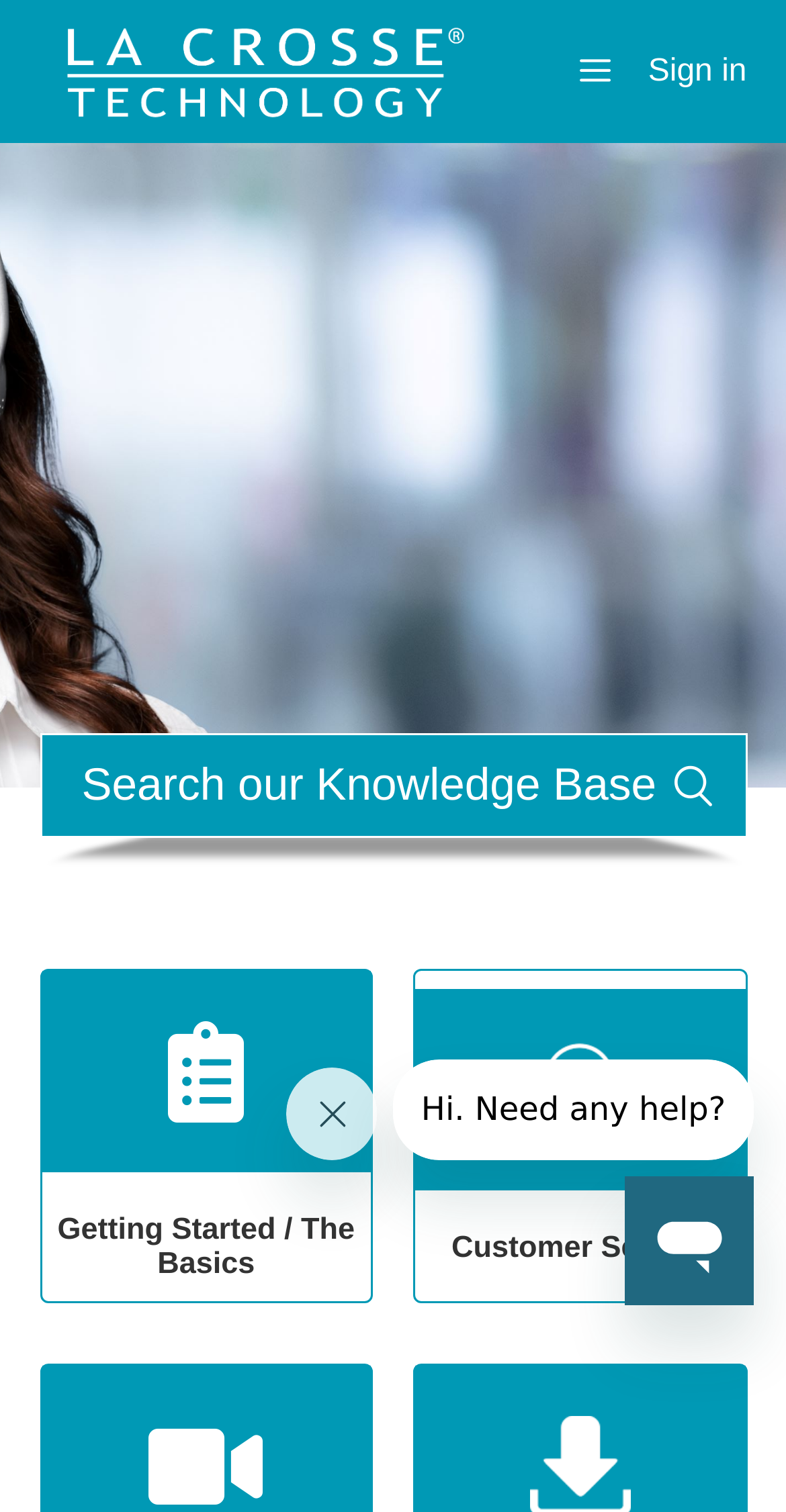Please provide a brief answer to the question using only one word or phrase: 
What is the topic of the first link under the search bar?

Getting Started / The Basics